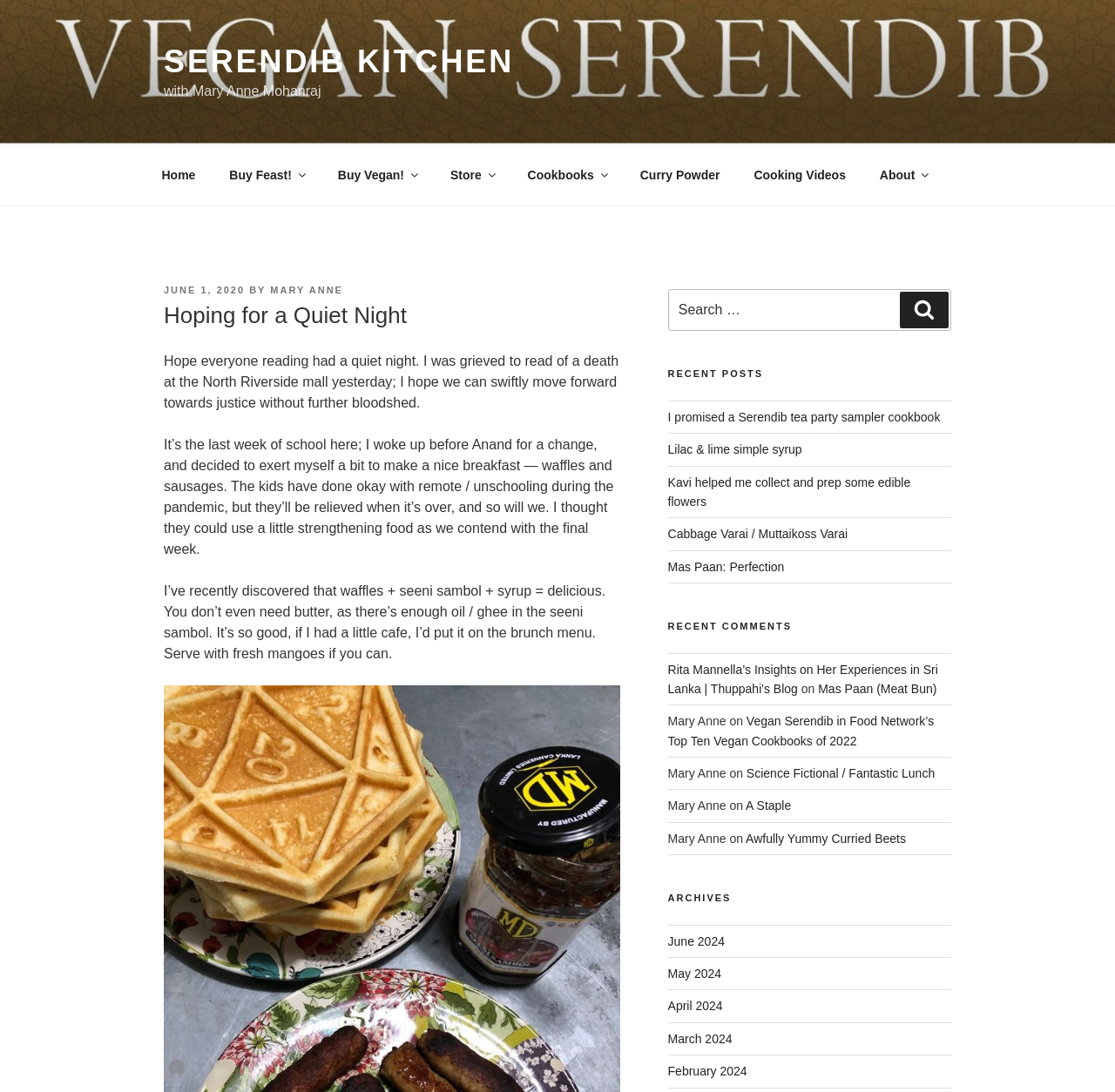Provide the bounding box for the UI element matching this description: "Cabbage Varai / Muttaikoss Varai".

[0.599, 0.483, 0.76, 0.495]